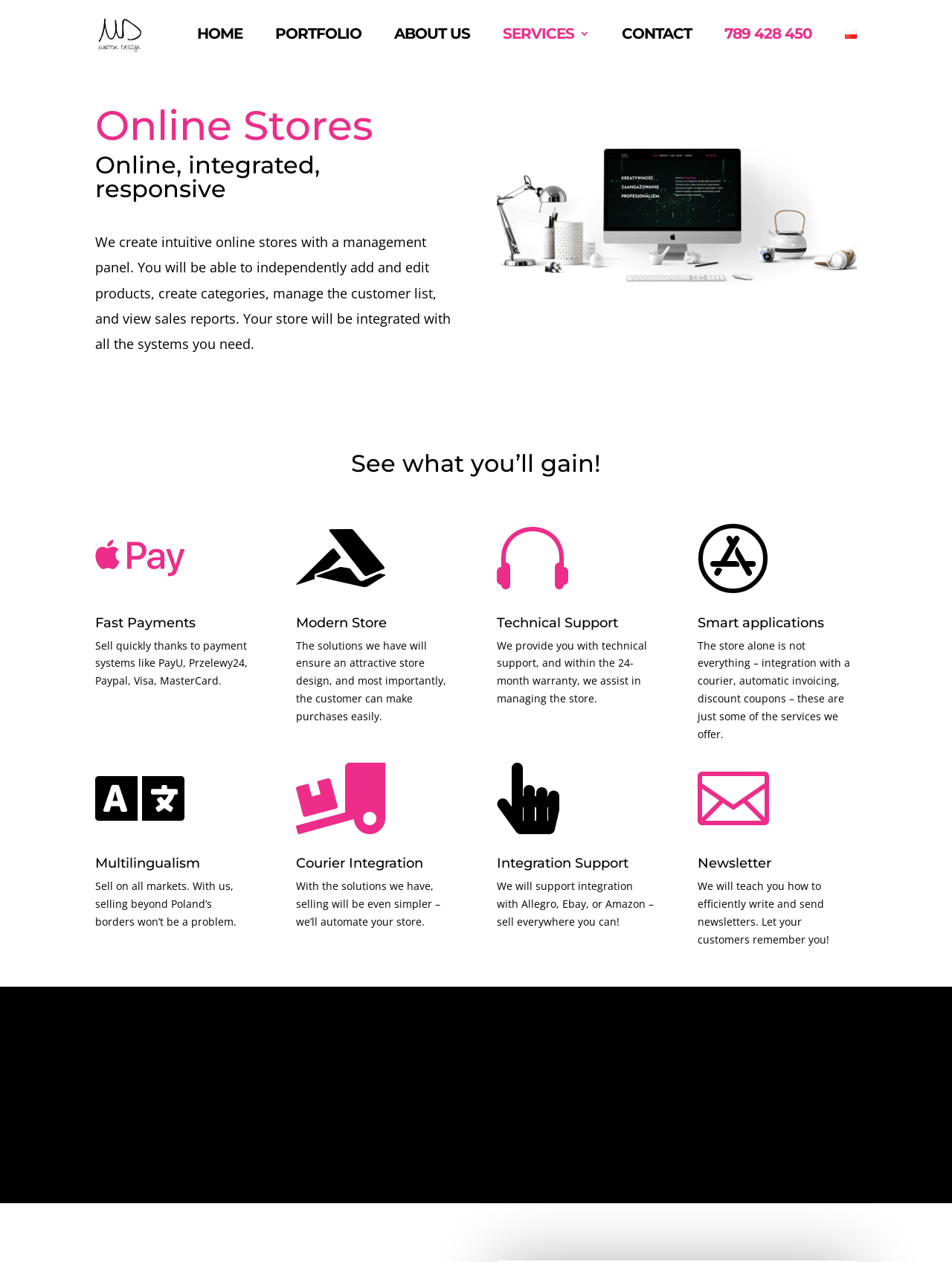Bounding box coordinates must be specified in the format (top-left x, top-left y, bottom-right x, bottom-right y). All values should be floating point numbers between 0 and 1. What are the bounding box coordinates of the UI element described as: Home

[0.207, 0.022, 0.255, 0.053]